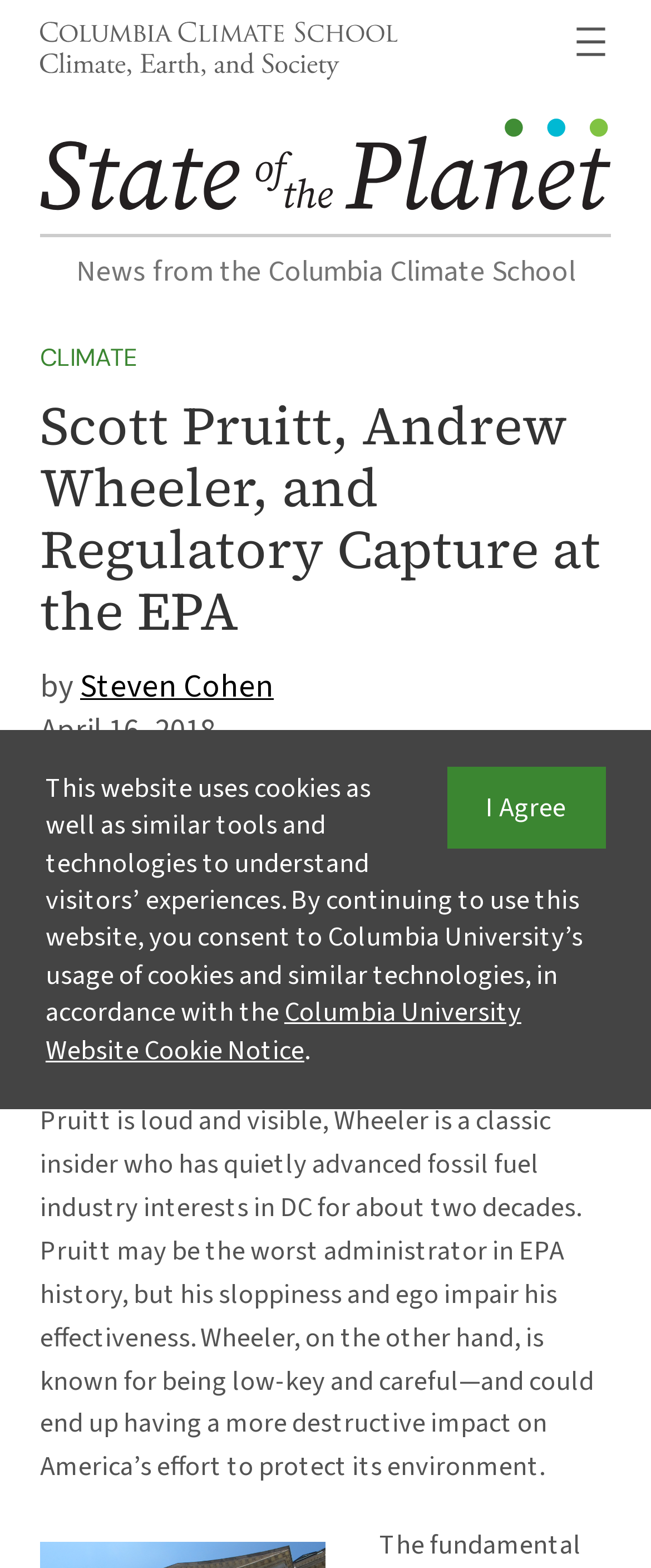Detail the webpage's structure and highlights in your description.

The webpage is about an article discussing Andrew Wheeler, a new deputy administrator at the EPA, and his background in the fossil fuel industry. At the top left of the page, there is a figure with a link to the Columbia Climate School, accompanied by an image. Below this, there is a navigation menu with a button to open a menu, which is represented by an image.

On the top right of the page, there is a link to the State of the Planet website, accompanied by an image. Below this, there is a horizontal separator line. The main content of the page starts with a heading that reads "Scott Pruitt, Andrew Wheeler, and Regulatory Capture at the EPA". Below this, there is a link to the category "CLIMATE" and a subheading with the author's name, Steven Cohen.

The main article text is a long paragraph that discusses Andrew Wheeler's background and his potential impact on the environment. The text is positioned in the middle of the page, spanning from the top to the bottom. On the top right of the article text, there is a timestamp indicating that the article was published on April 16, 2018.

At the bottom of the page, there is a link to agree to the website's cookie policy, accompanied by a text that explains the website's usage of cookies and similar technologies. There is also a button to learn more about Columbia University's website cookie notice, which opens a new window.